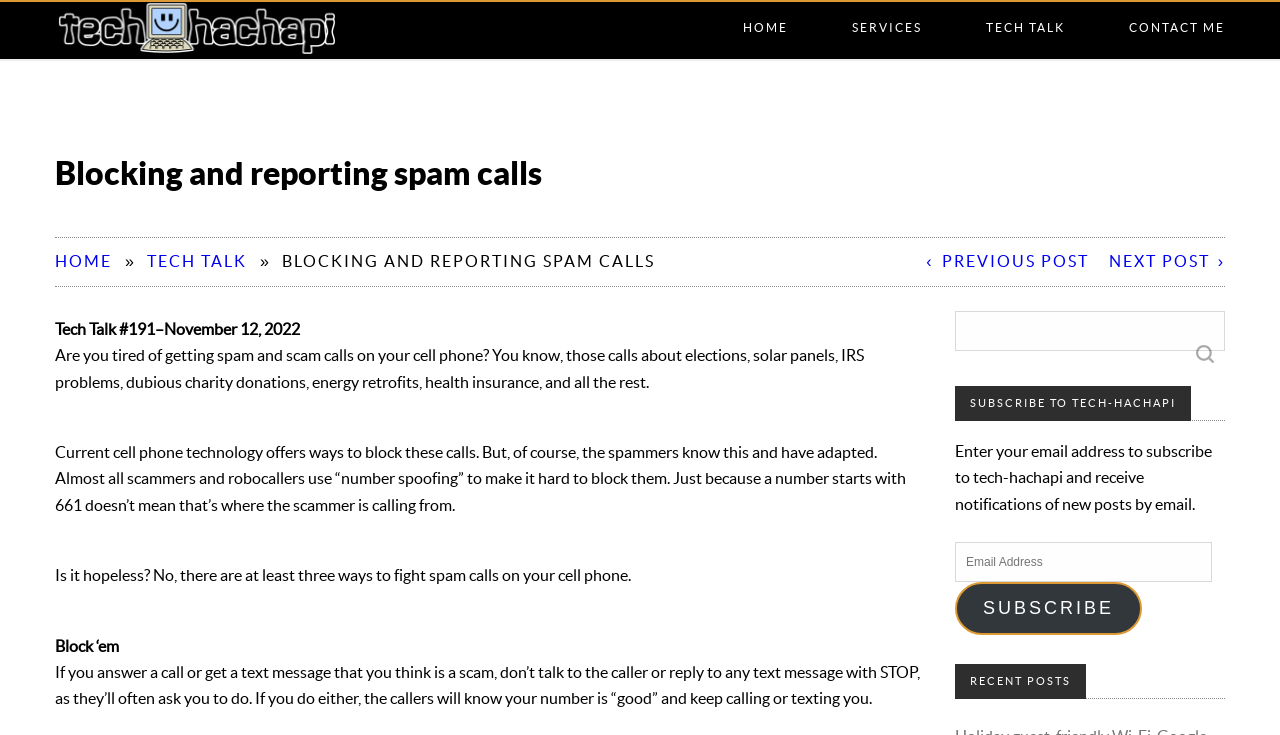Determine the bounding box coordinates of the region that needs to be clicked to achieve the task: "Click NEXT POST".

[0.866, 0.324, 0.957, 0.389]